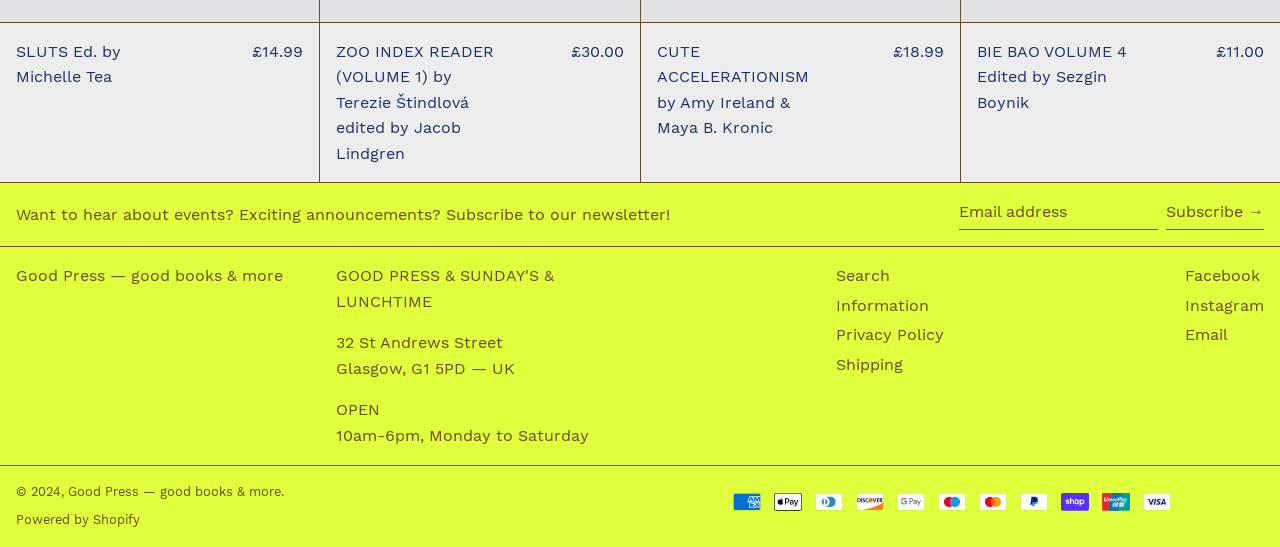Predict the bounding box coordinates of the area that should be clicked to accomplish the following instruction: "Search for something". The bounding box coordinates should consist of four float numbers between 0 and 1, i.e., [left, top, right, bottom].

[0.653, 0.486, 0.695, 0.521]